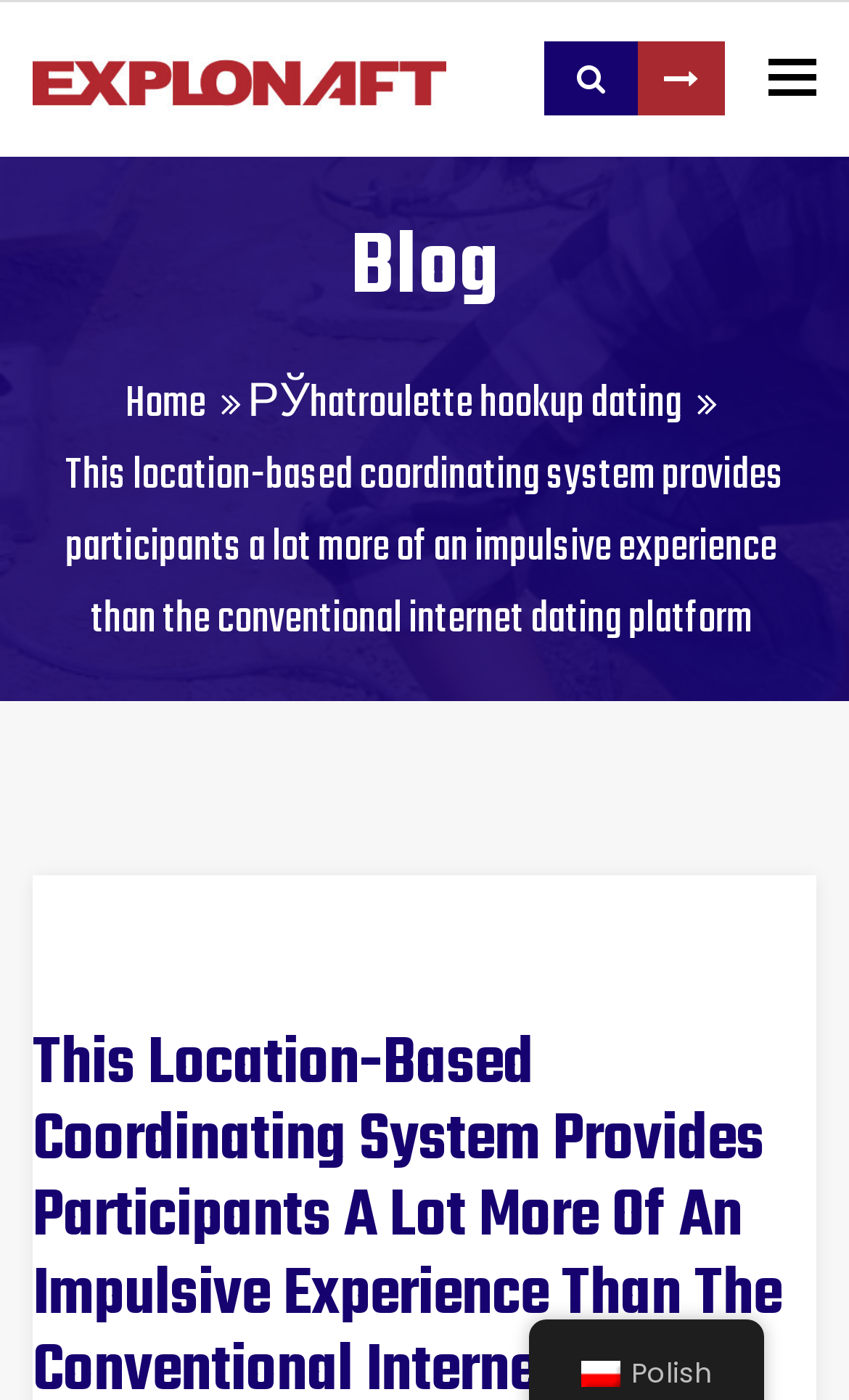What is the language of the website?
Please respond to the question with as much detail as possible.

The image 'pl_PL' at the bottom of the page suggests that the website is available in Polish language.